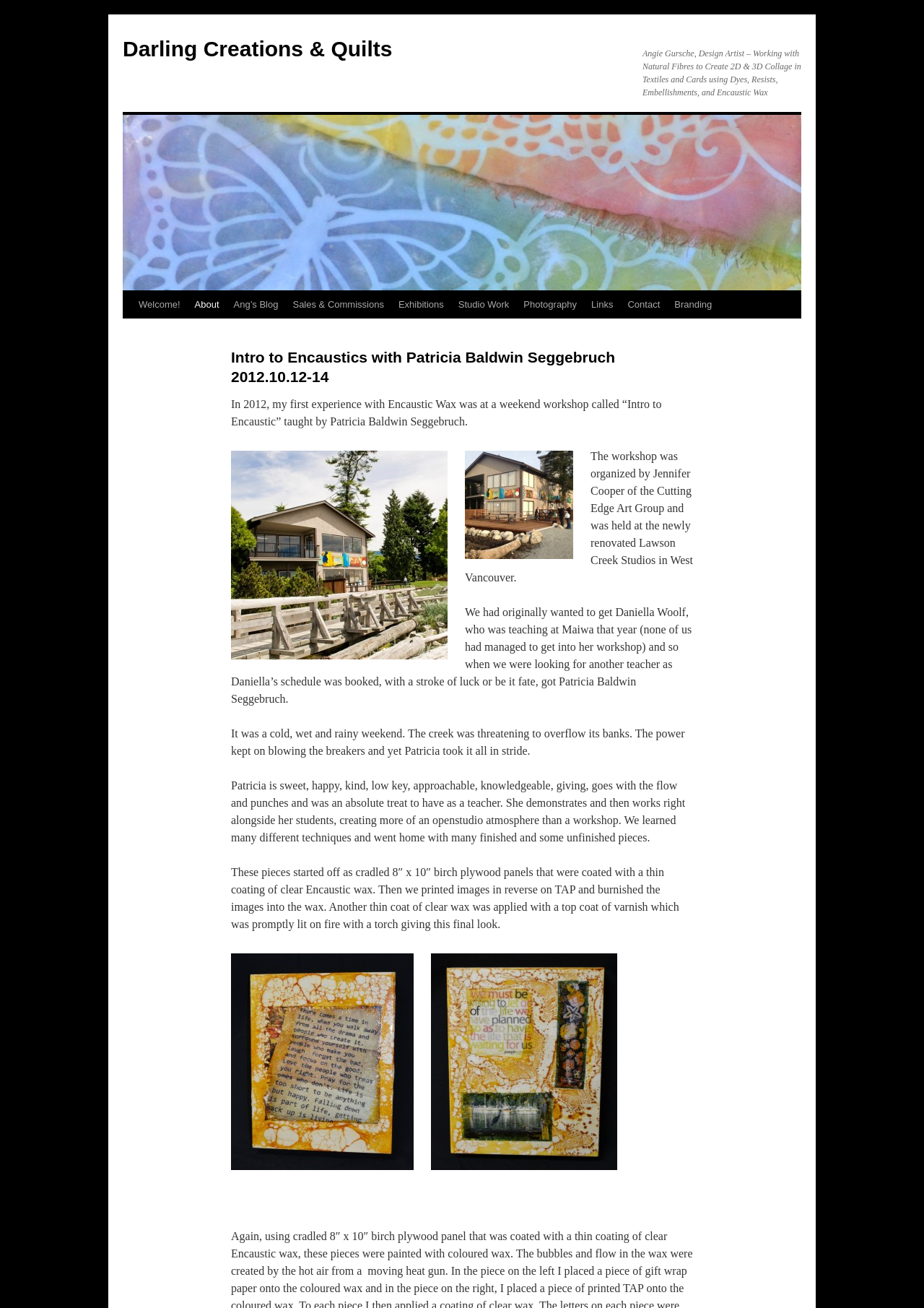Find the main header of the webpage and produce its text content.

Intro to Encaustics with Patricia Baldwin Seggebruch 2012.10.12-14